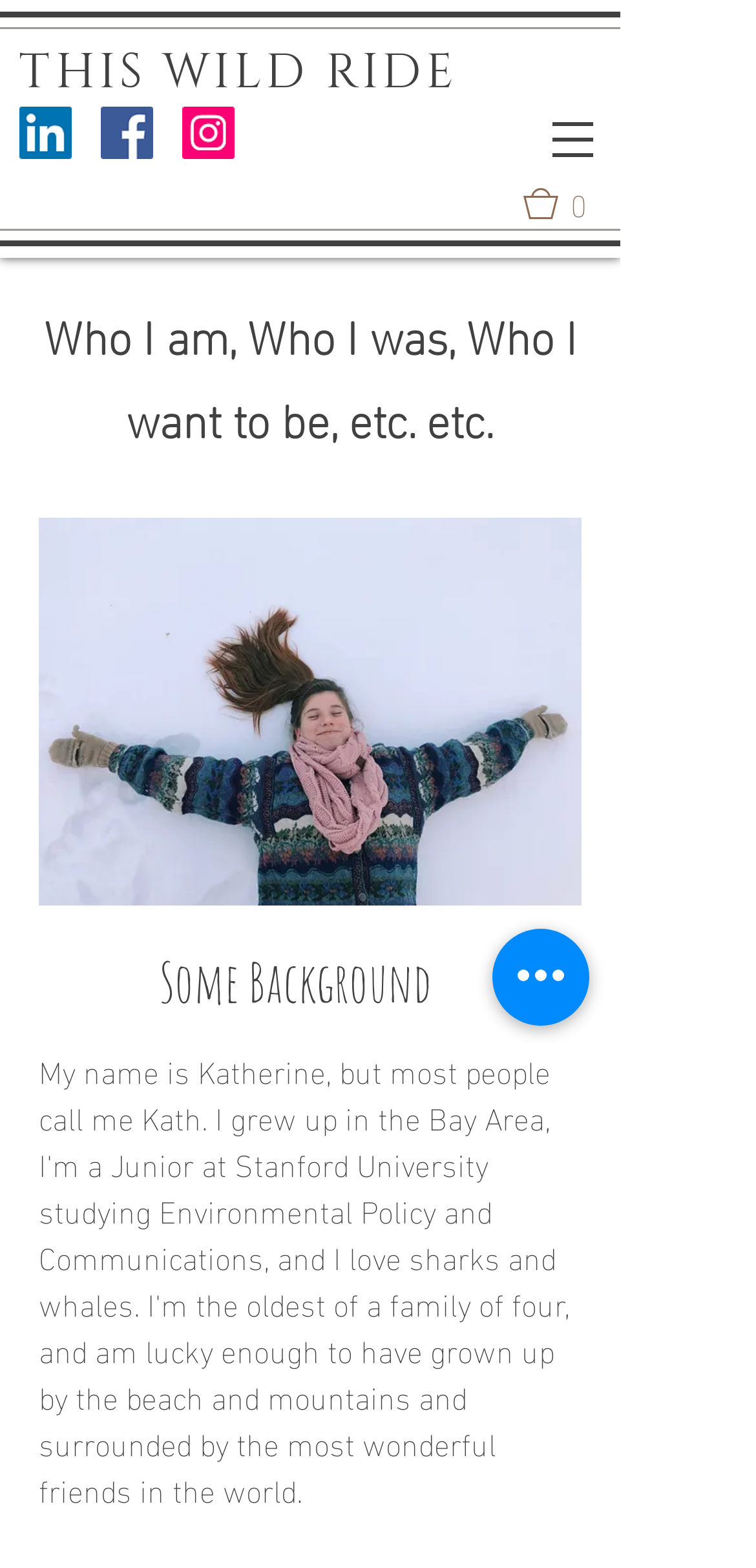Is there a navigation menu on the website?
Using the information presented in the image, please offer a detailed response to the question.

There is a navigation element with a button that has a popup menu, indicating that there is a navigation menu on the website. This menu is likely to contain links to other pages or sections of the website.